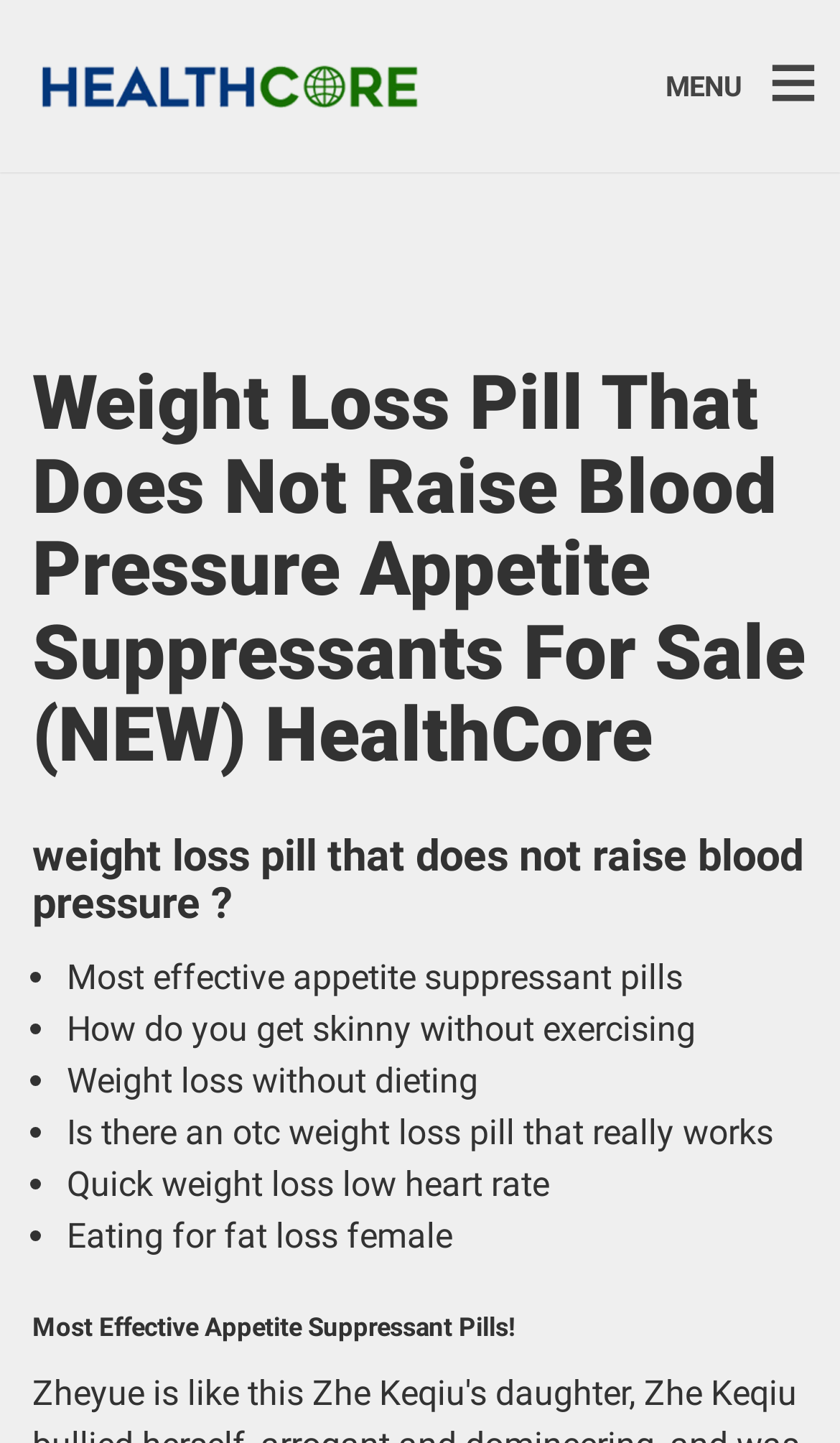How many headings are there?
Your answer should be a single word or phrase derived from the screenshot.

3